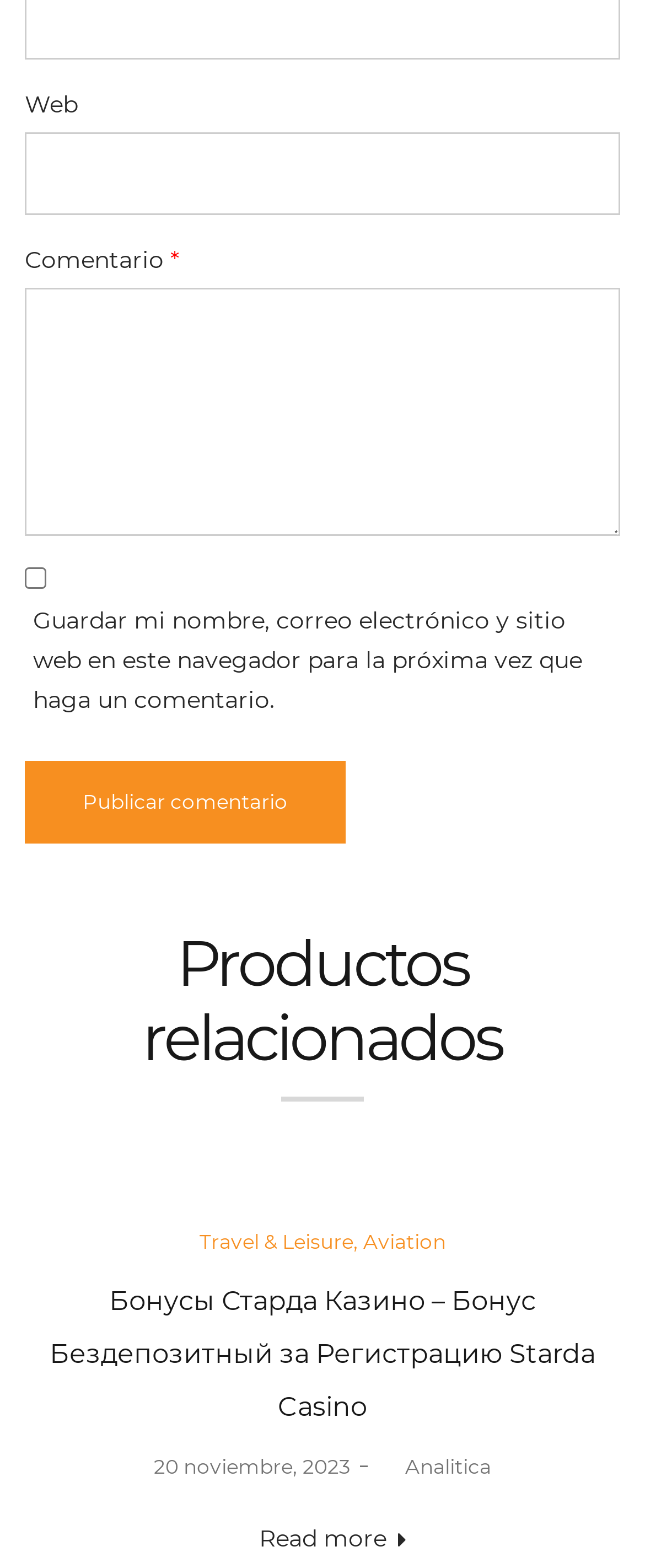Identify the bounding box coordinates for the region to click in order to carry out this instruction: "Read more about the post". Provide the coordinates using four float numbers between 0 and 1, formatted as [left, top, right, bottom].

[0.371, 0.968, 0.629, 0.994]